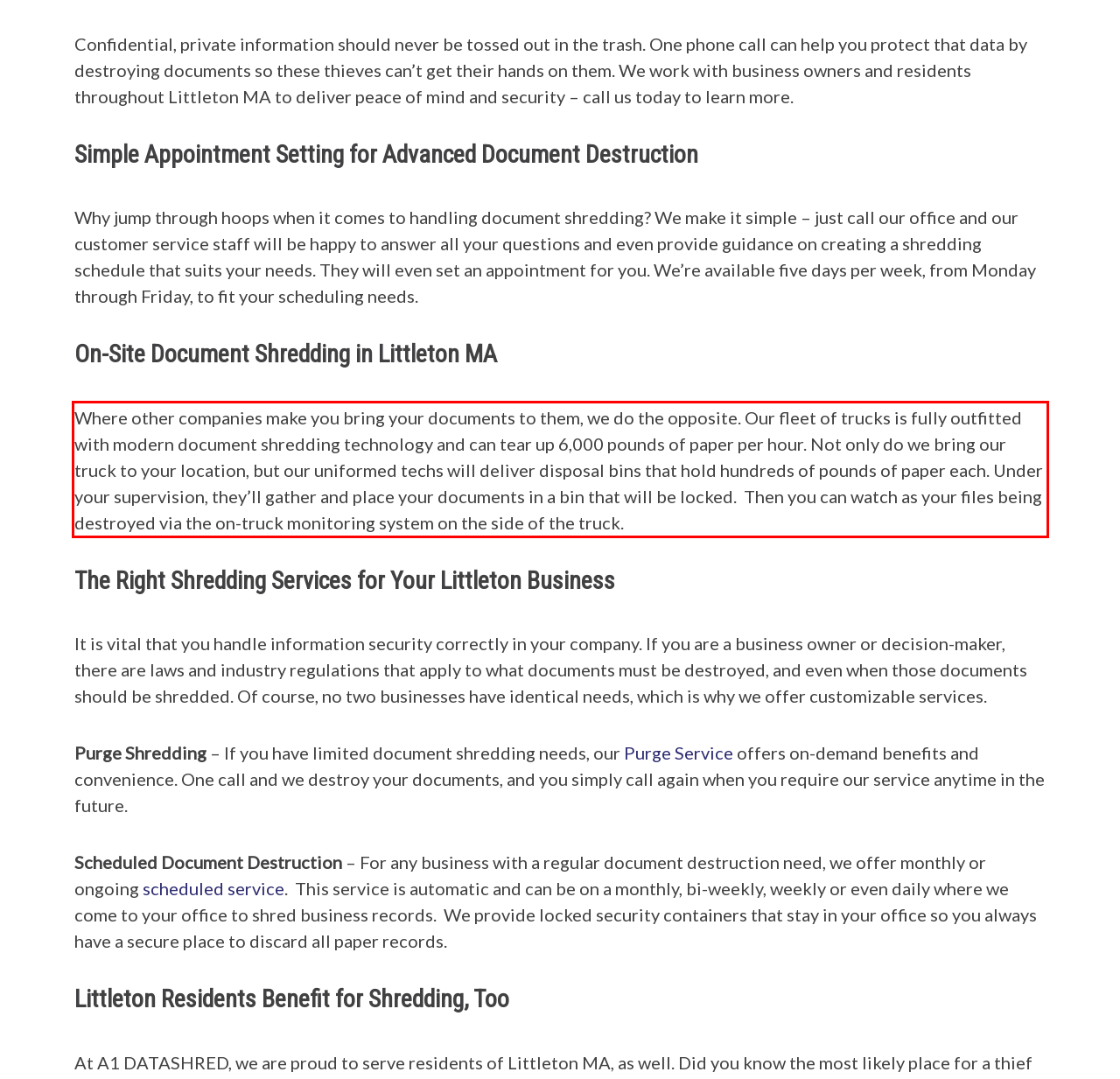View the screenshot of the webpage and identify the UI element surrounded by a red bounding box. Extract the text contained within this red bounding box.

Where other companies make you bring your documents to them, we do the opposite. Our fleet of trucks is fully outfitted with modern document shredding technology and can tear up 6,000 pounds of paper per hour. Not only do we bring our truck to your location, but our uniformed techs will deliver disposal bins that hold hundreds of pounds of paper each. Under your supervision, they’ll gather and place your documents in a bin that will be locked. Then you can watch as your files being destroyed via the on-truck monitoring system on the side of the truck.